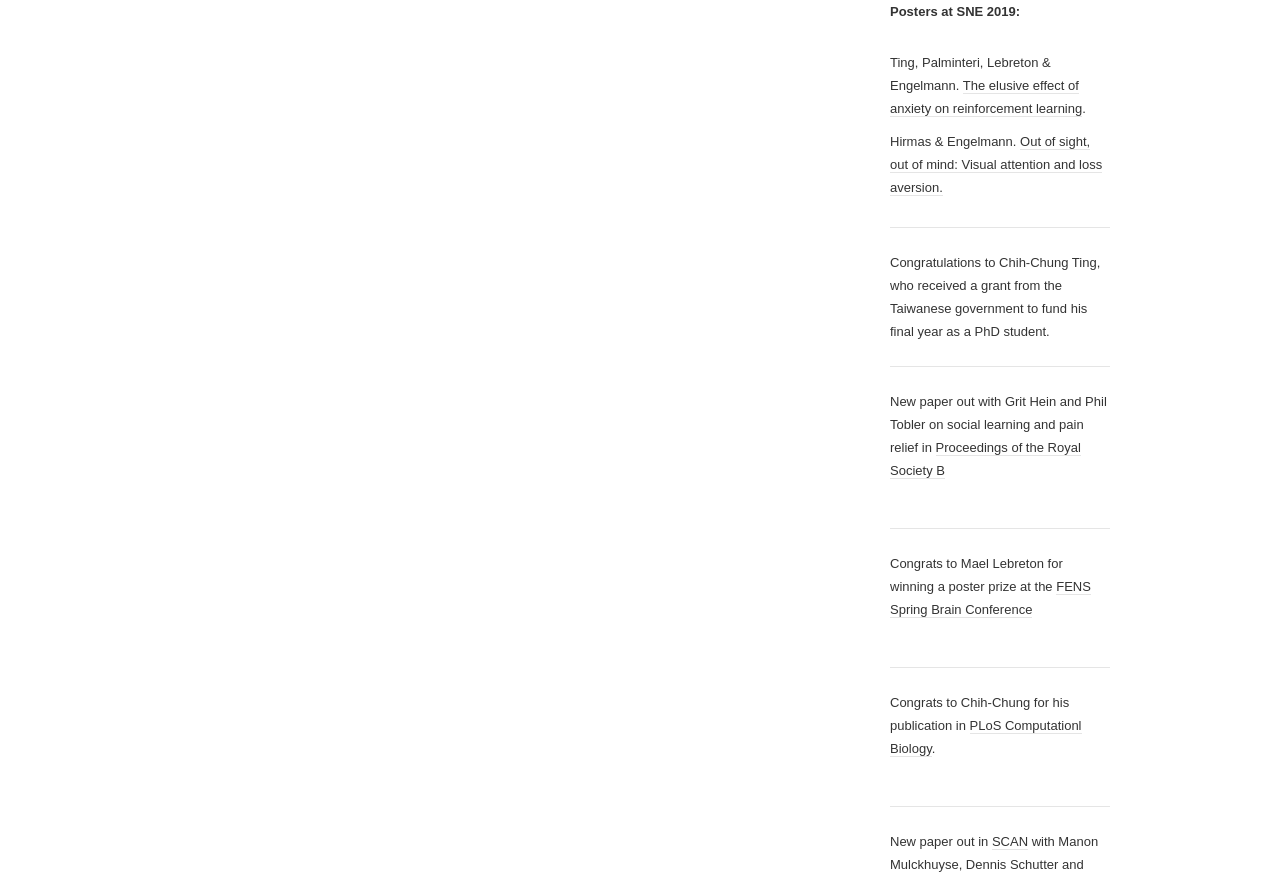Please provide the bounding box coordinates in the format (top-left x, top-left y, bottom-right x, bottom-right y). Remember, all values are floating point numbers between 0 and 1. What is the bounding box coordinate of the region described as: PLoS Computationl Biology

[0.695, 0.816, 0.845, 0.86]